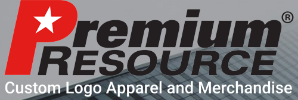What type of products does 'Premium Resource' specialize in?
Relying on the image, give a concise answer in one word or a brief phrase.

Customized apparel and merchandise